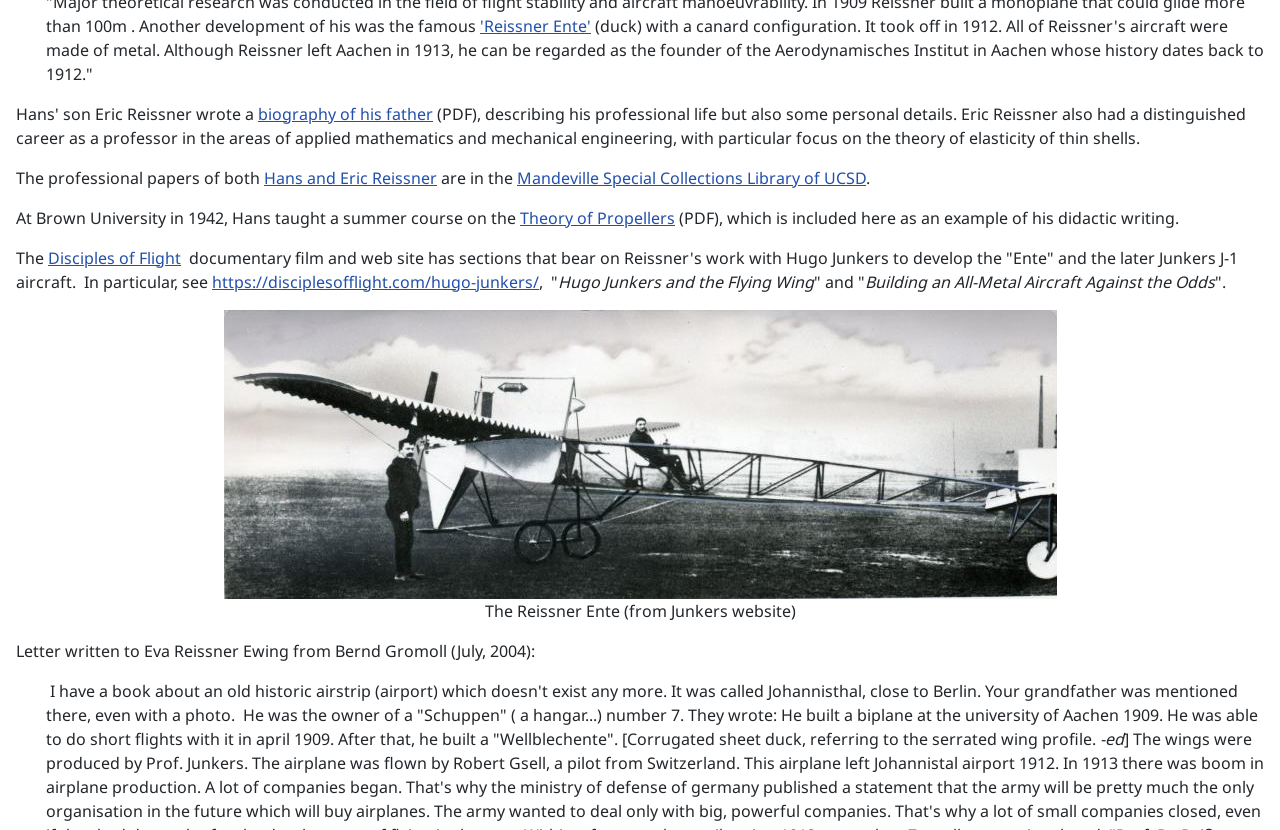Determine the bounding box coordinates for the HTML element described here: "Disciples of Flight".

[0.038, 0.297, 0.141, 0.324]